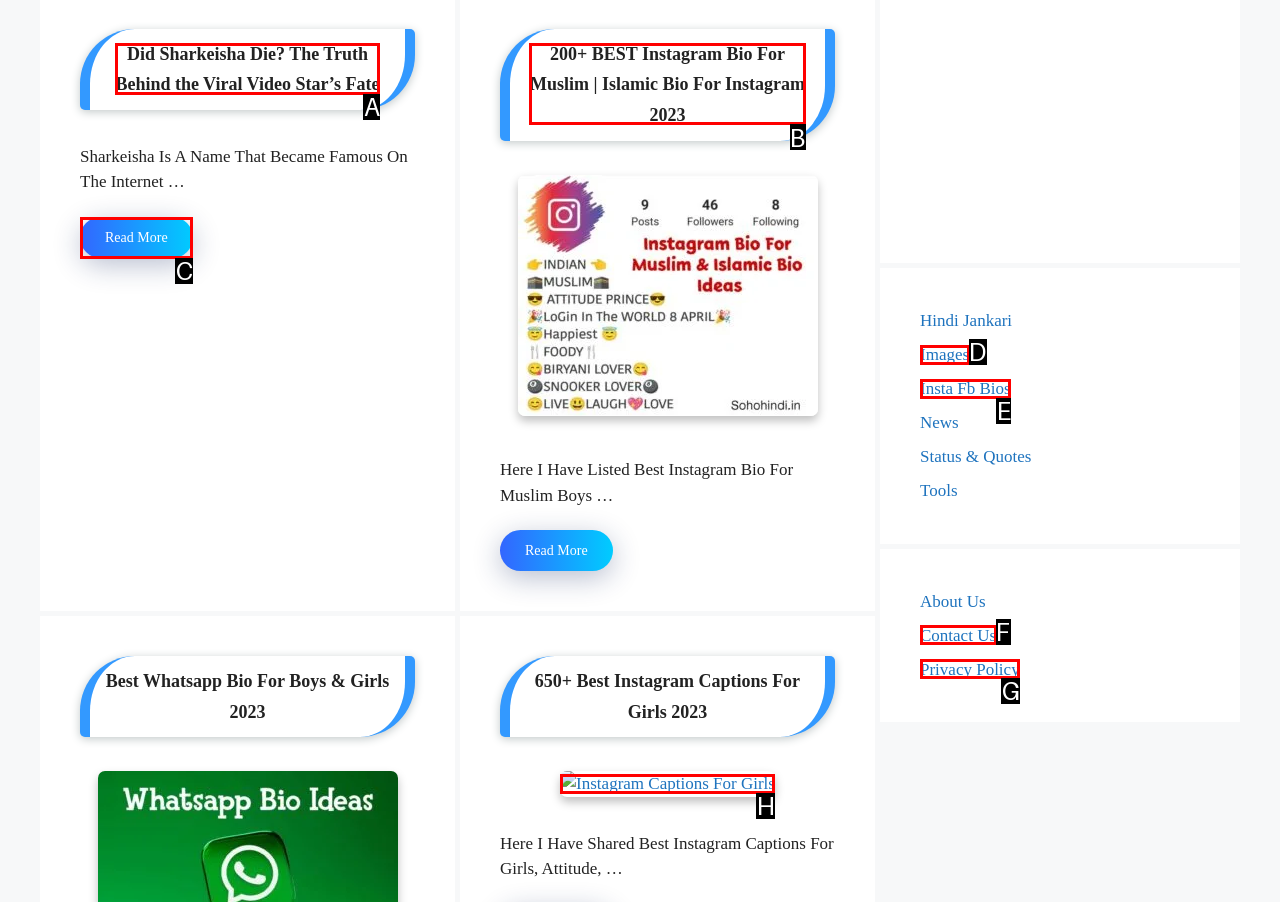With the description: Insta Fb bios, find the option that corresponds most closely and answer with its letter directly.

E